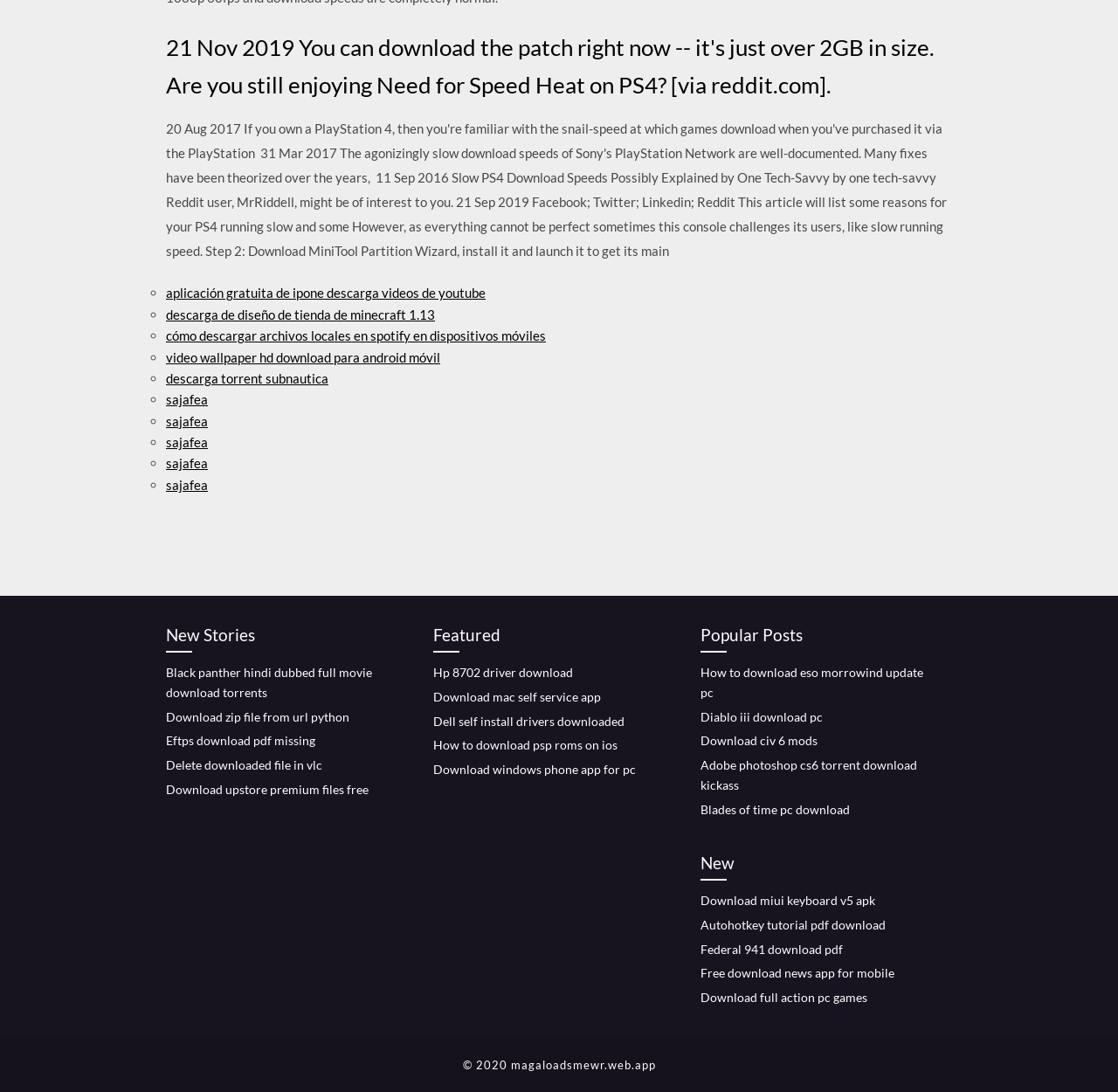Could you find the bounding box coordinates of the clickable area to complete this instruction: "Check out the Black Panther Hindi dubbed full movie download"?

[0.148, 0.609, 0.333, 0.641]